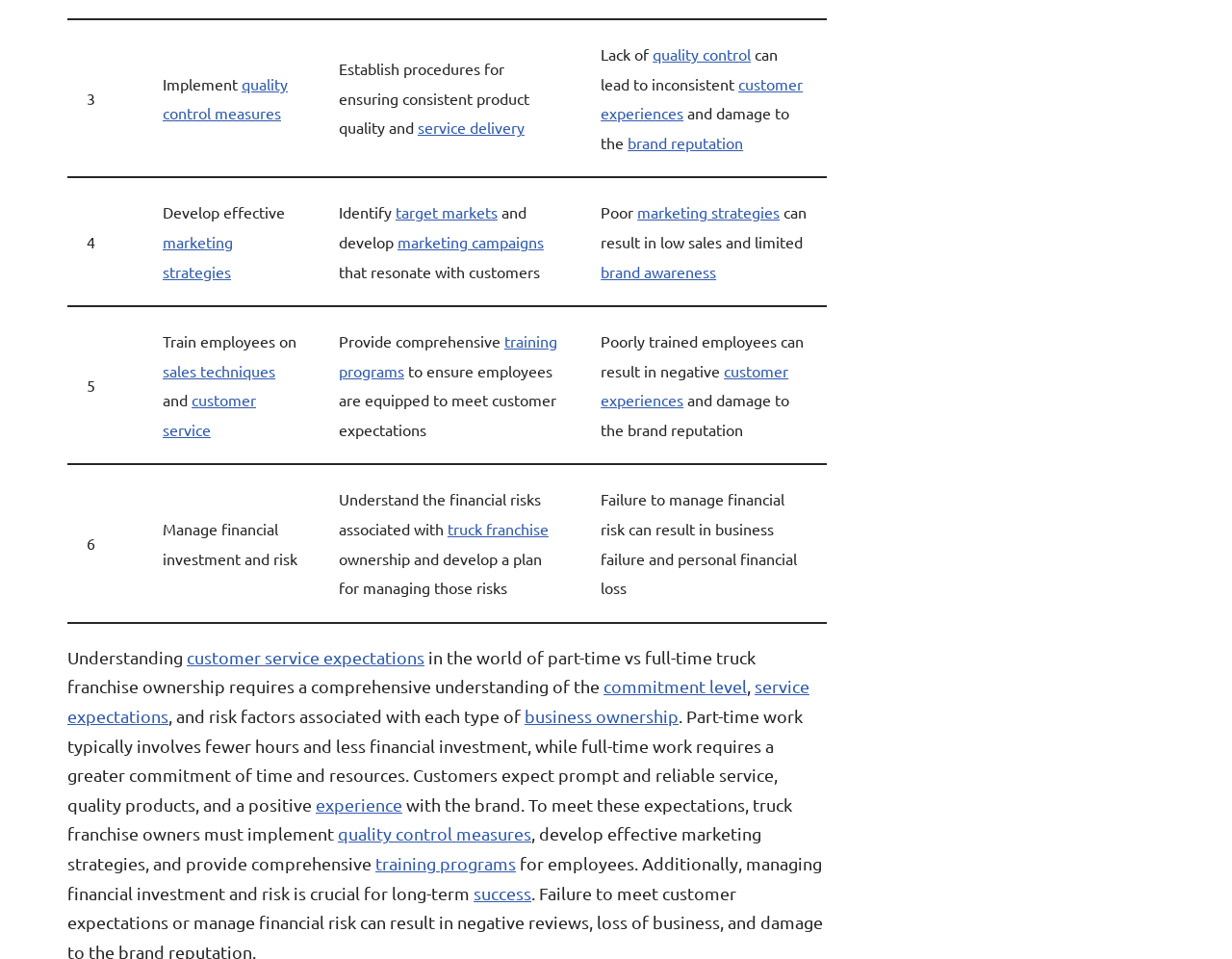What is the difference between part-time and full-time work in truck franchise ownership?
Make sure to answer the question with a detailed and comprehensive explanation.

Based on the webpage, part-time work typically involves fewer hours and less financial investment, while full-time work requires a greater commitment of time and resources, as explained in the middle section of the webpage.